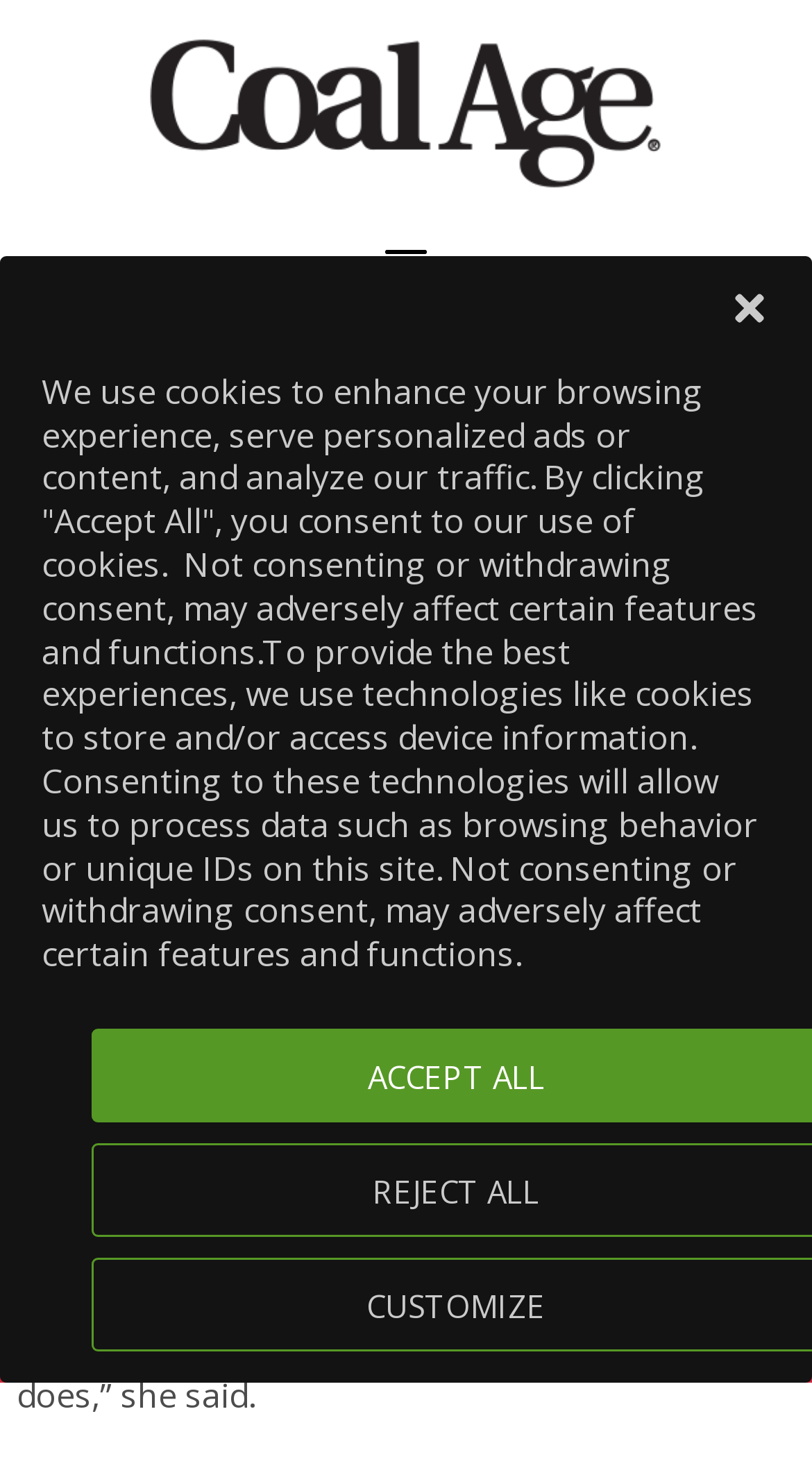Who is the president of NLT Global?
Deliver a detailed and extensive answer to the question.

The president's name can be found in the quote from NLT Global President Heidi Levitt, which is located in the article.